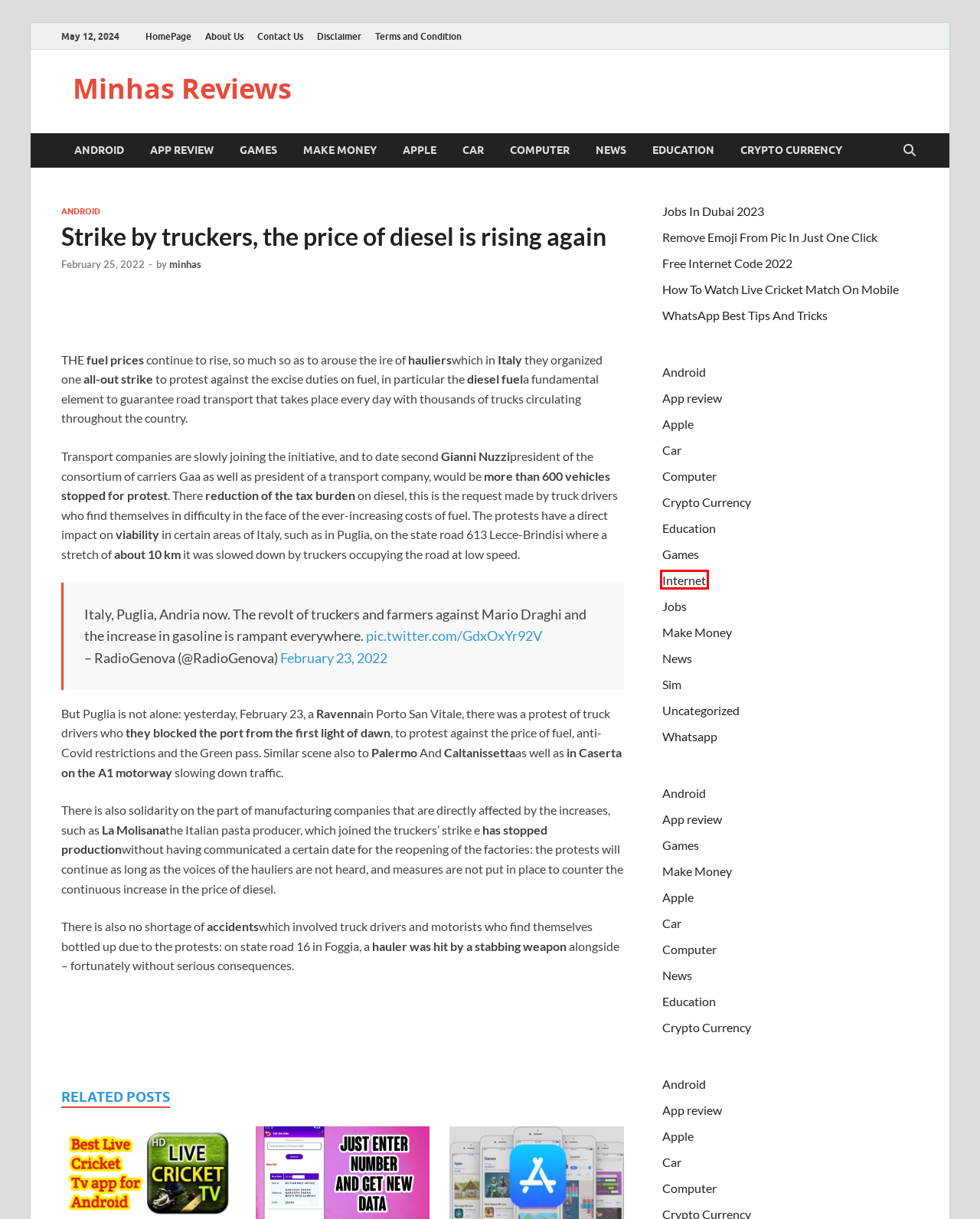With the provided webpage screenshot containing a red bounding box around a UI element, determine which description best matches the new webpage that appears after clicking the selected element. The choices are:
A. Education Archives | Minhas Reviews
B. WhatsApp Best Tips And Tricks
C. Internet Archives | Minhas Reviews
D. Contact Us | Minhas Reviews
E. Computer Archives | Minhas Reviews
F. Make Money Archives | Minhas Reviews
G. Apple Archives | Minhas Reviews
H. Car Archives | Minhas Reviews

C